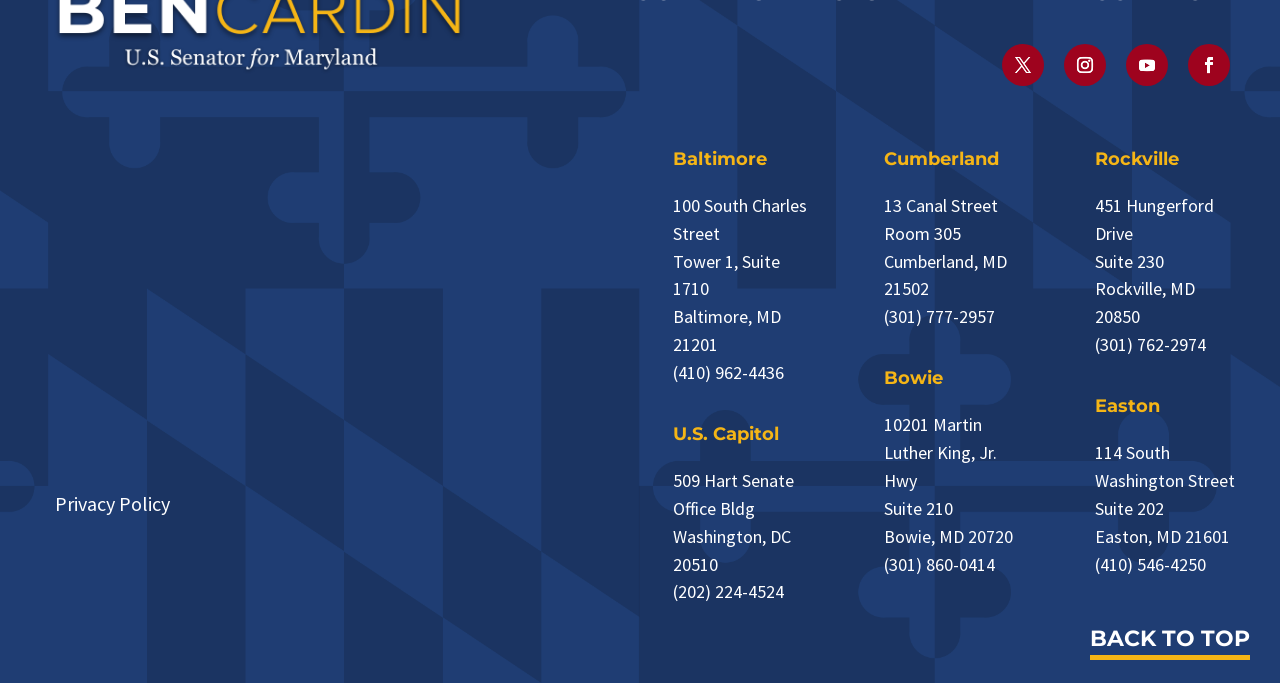Determine the bounding box coordinates for the area that should be clicked to carry out the following instruction: "Call Baltimore office".

[0.526, 0.529, 0.612, 0.562]